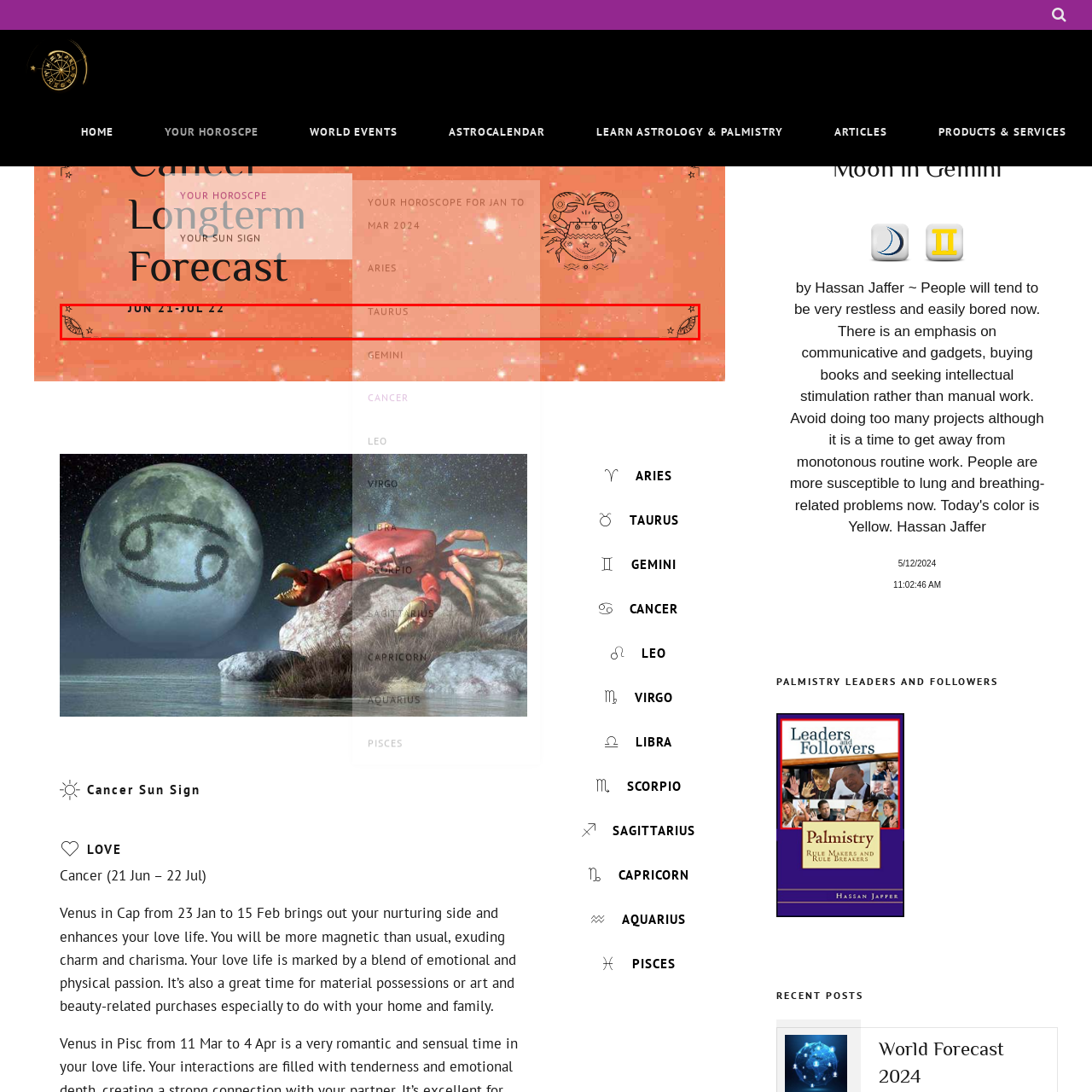Elaborate on the scene depicted inside the red bounding box.

The image displays a vibrant banner representing the astrological sign of Taurus, with the dates June 21 to July 22 prominently featured. The design features a warm, orange background that conveys a sense of warmth and energy, accompanied by subtle celestial motifs, enhancing its astrological theme. The word "TAURUS" is displayed clearly, identifying the sign associated with those born during this period, inviting viewers to delve into astrological insights and forecasts related to their sign. This visually appealing banner serves as a focal point for personalized horoscope readings and astrological content on the webpage.